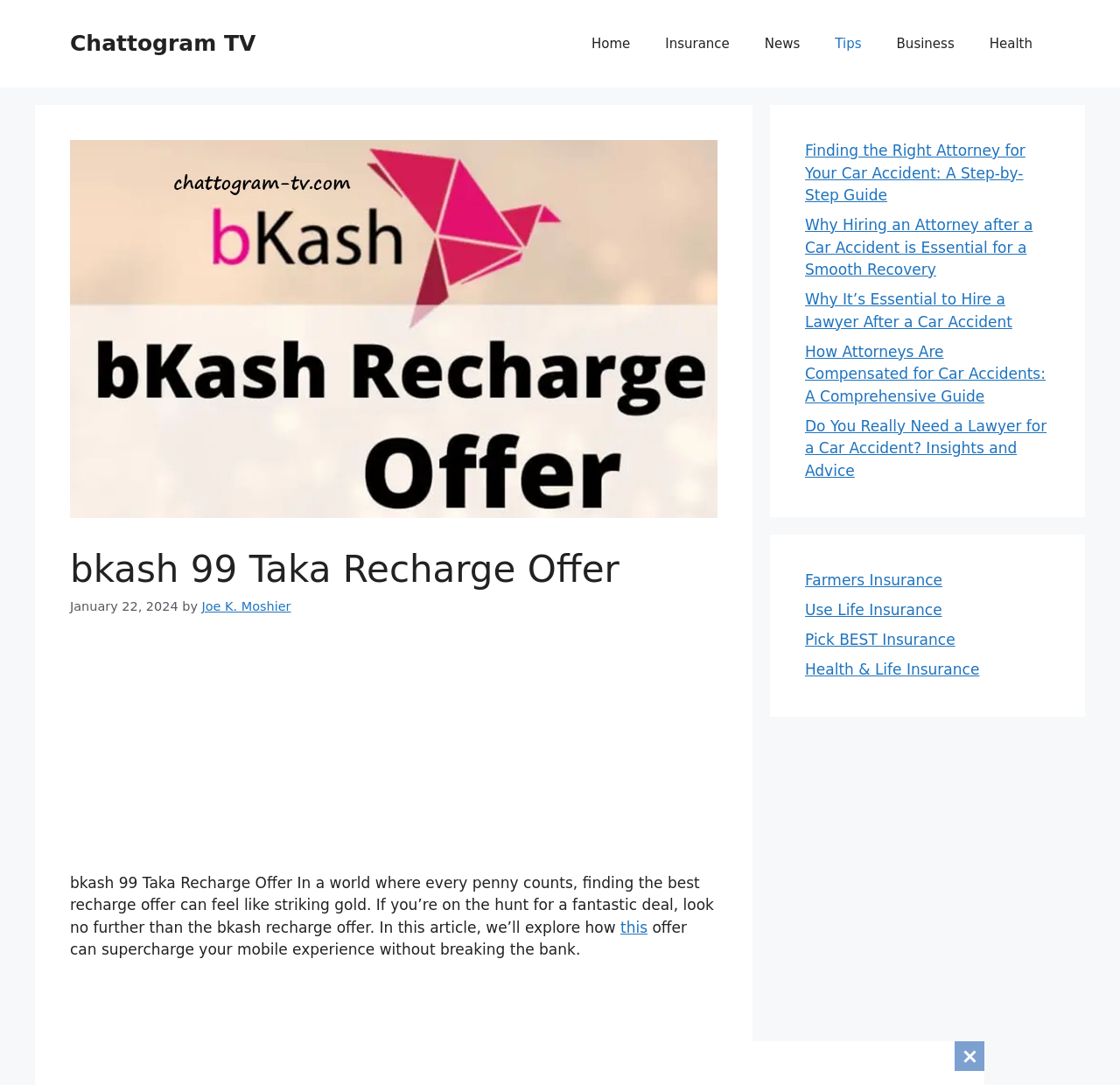Kindly determine the bounding box coordinates for the area that needs to be clicked to execute this instruction: "Visit the page of Joe K. Moshier".

[0.18, 0.553, 0.26, 0.566]